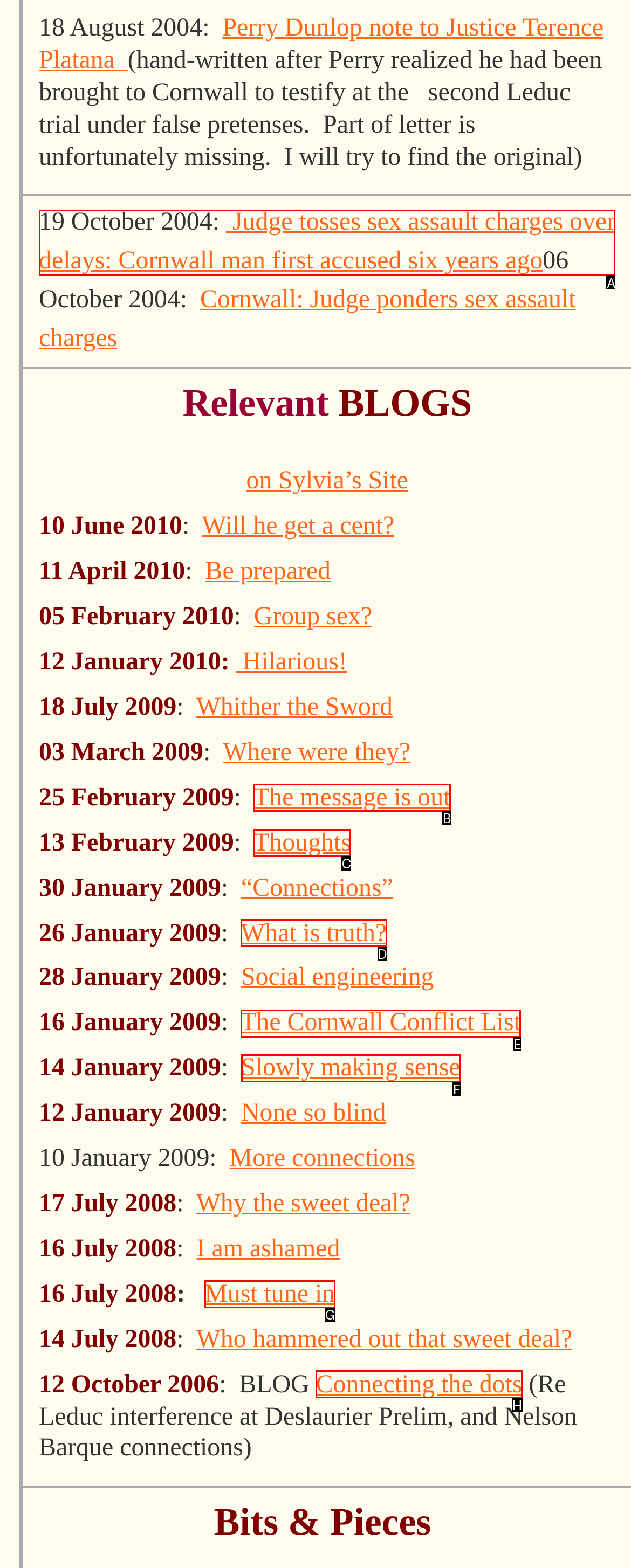Choose the letter that corresponds to the correct button to accomplish the task: Check the About Us page
Reply with the letter of the correct selection only.

None